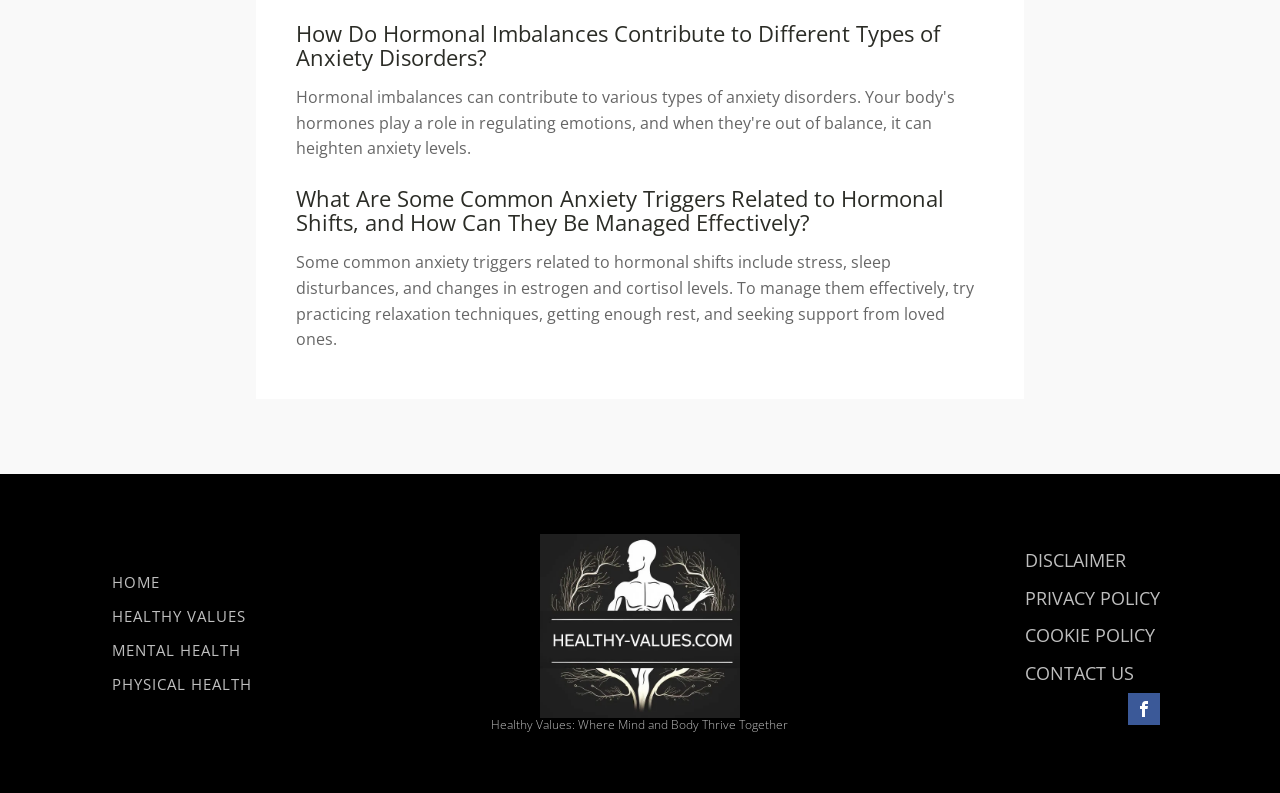Locate the bounding box coordinates of the element you need to click to accomplish the task described by this instruction: "Go to the table of contents".

None